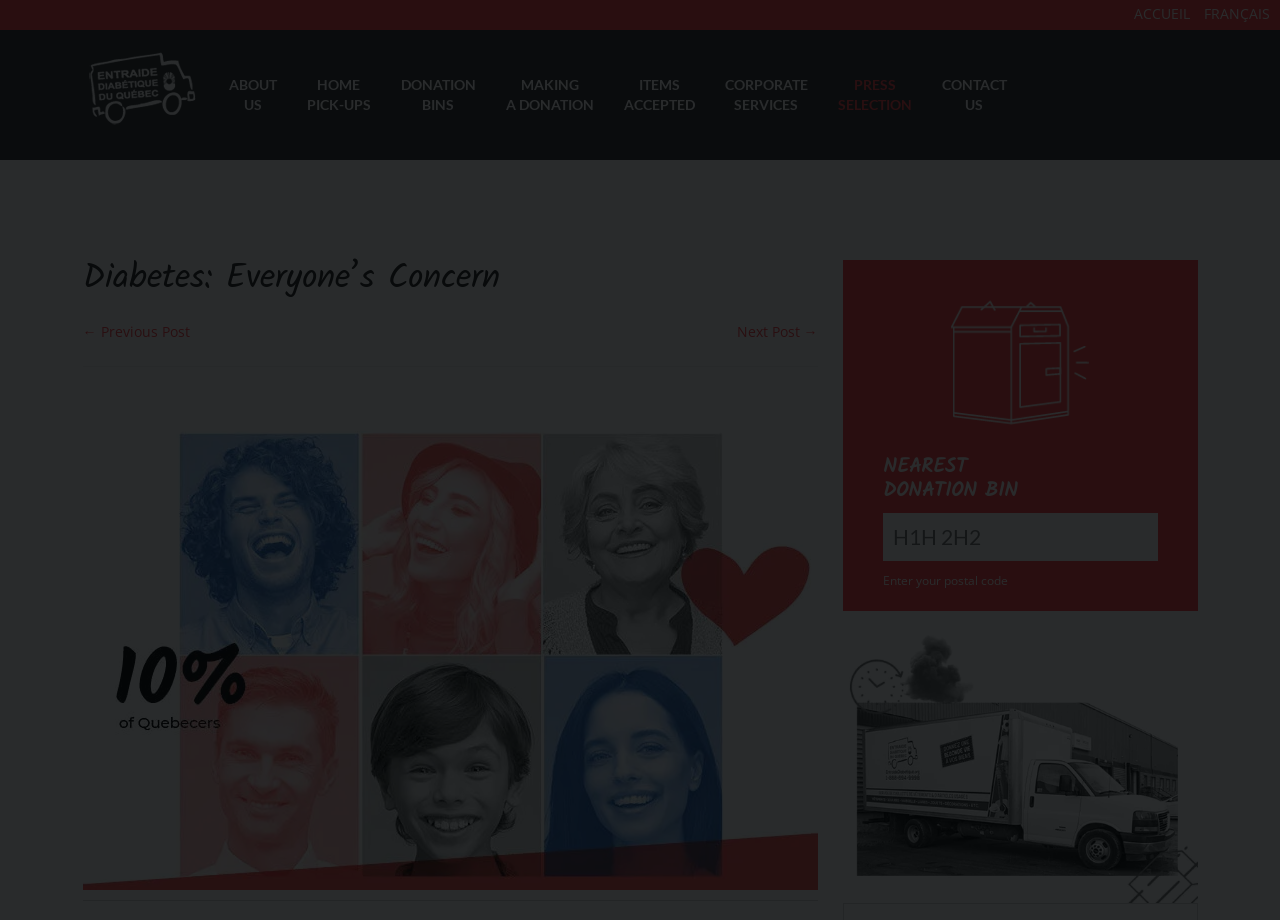Please mark the clickable region by giving the bounding box coordinates needed to complete this instruction: "Click the Next Post → link".

[0.575, 0.35, 0.639, 0.371]